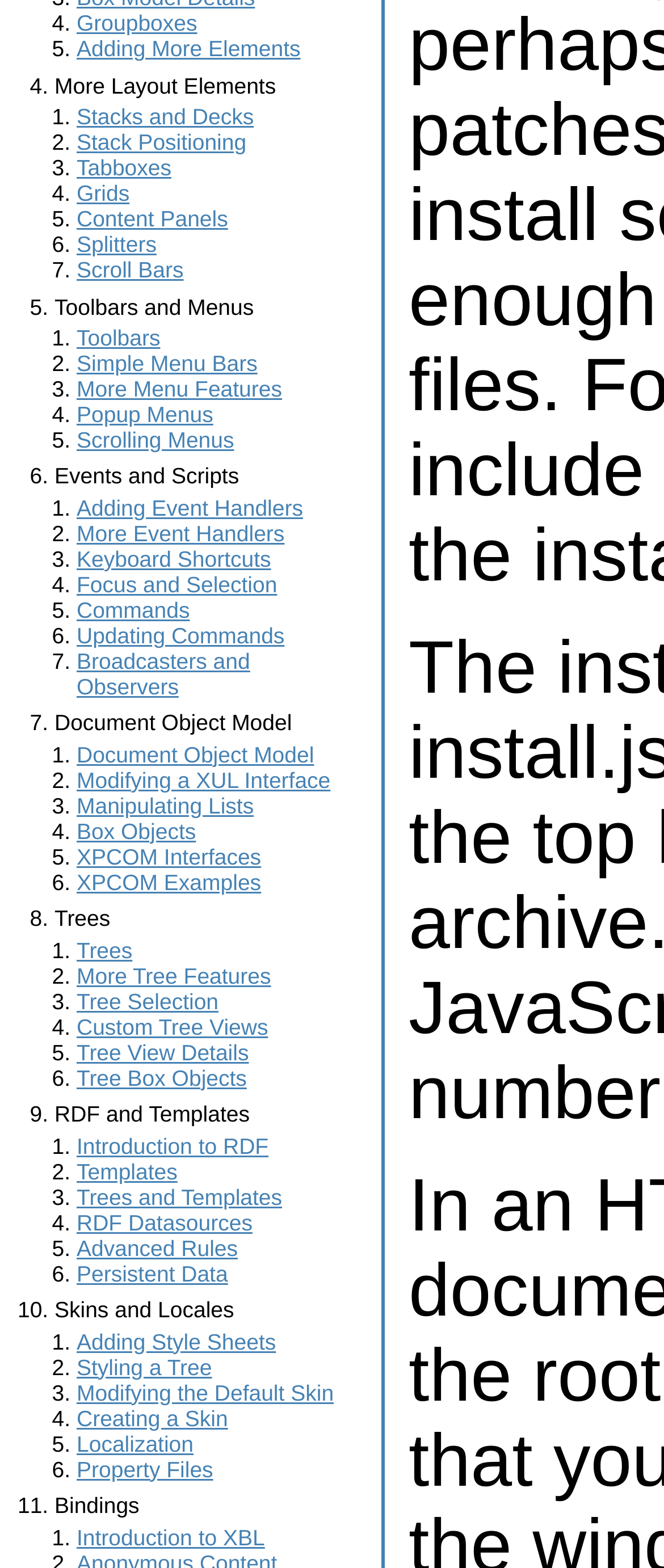Given the description XPCOM Examples, predict the bounding box coordinates of the UI element. Ensure the coordinates are in the format (top-left x, top-left y, bottom-right x, bottom-right y) and all values are between 0 and 1.

[0.115, 0.554, 0.393, 0.571]